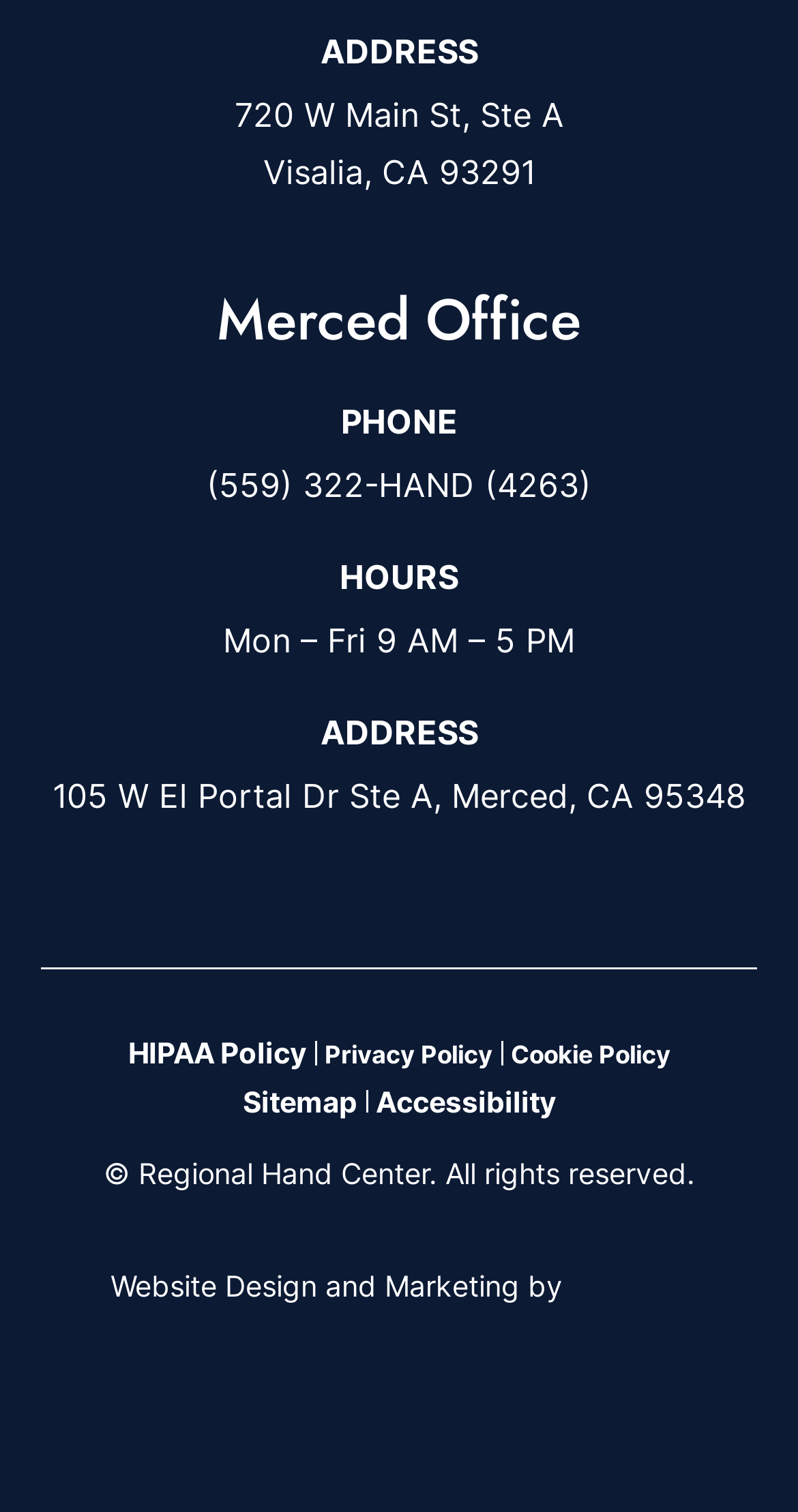Highlight the bounding box coordinates of the region I should click on to meet the following instruction: "Visit HIPAA Policy page".

[0.16, 0.685, 0.383, 0.708]